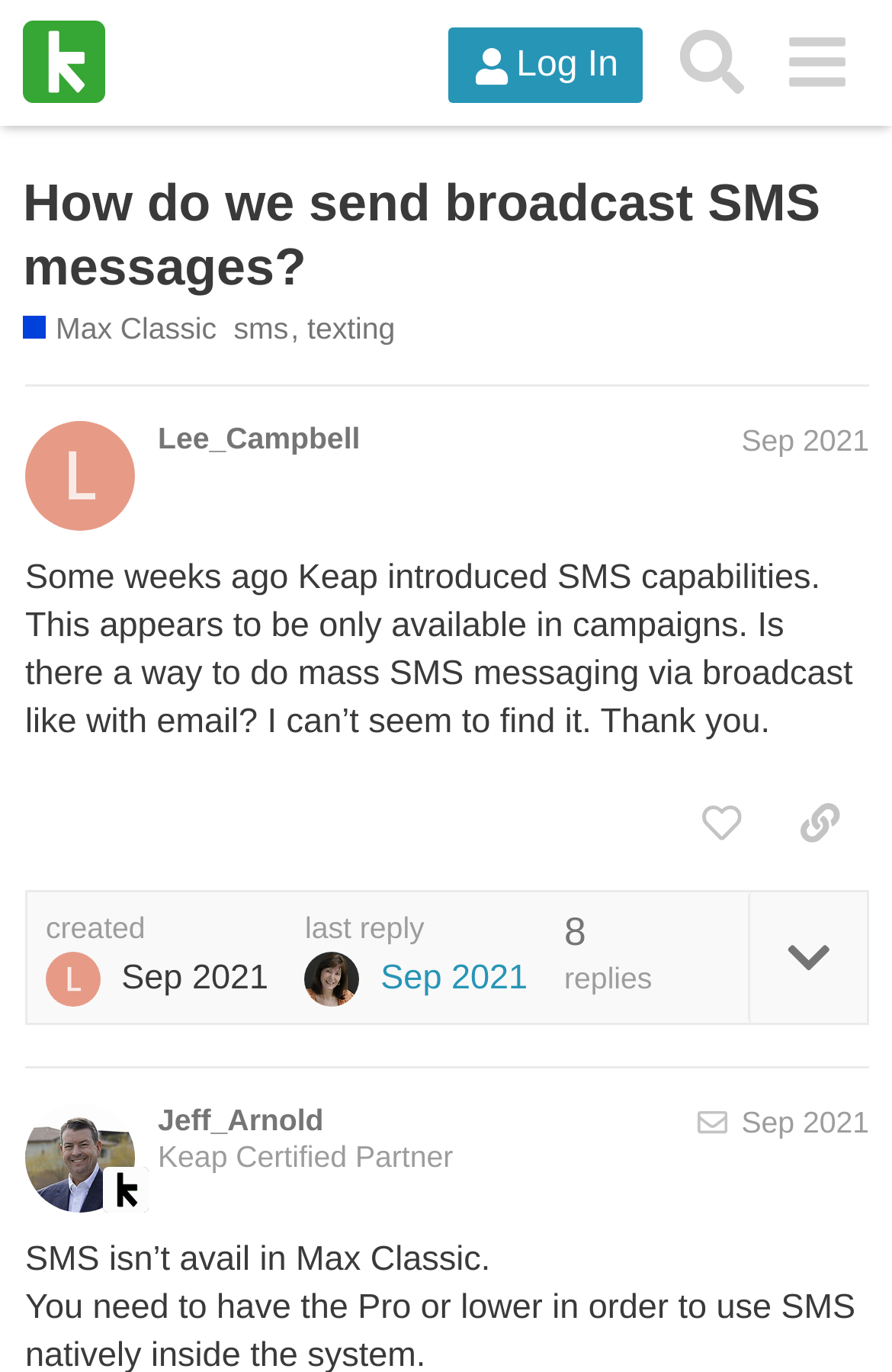Answer the question in a single word or phrase:
What is the topic of the discussion?

Sending broadcast SMS messages